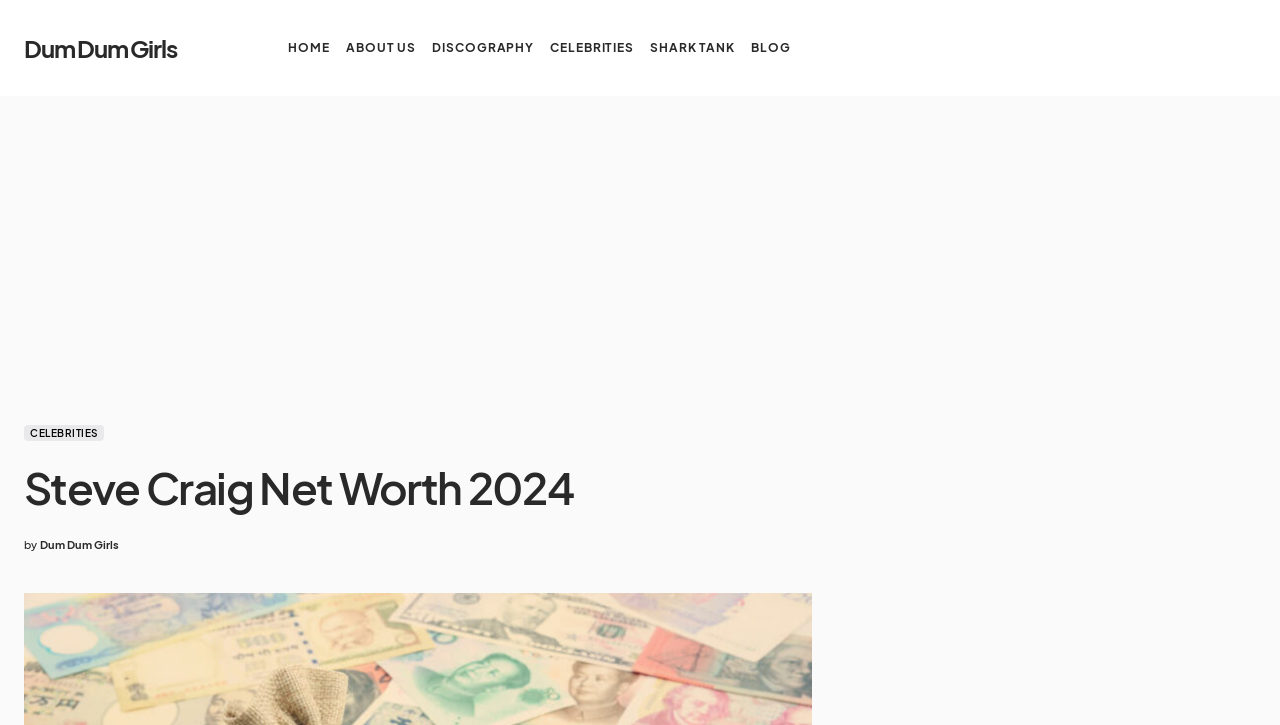Please indicate the bounding box coordinates of the element's region to be clicked to achieve the instruction: "Enter your name". Provide the coordinates as four float numbers between 0 and 1, i.e., [left, top, right, bottom].

None